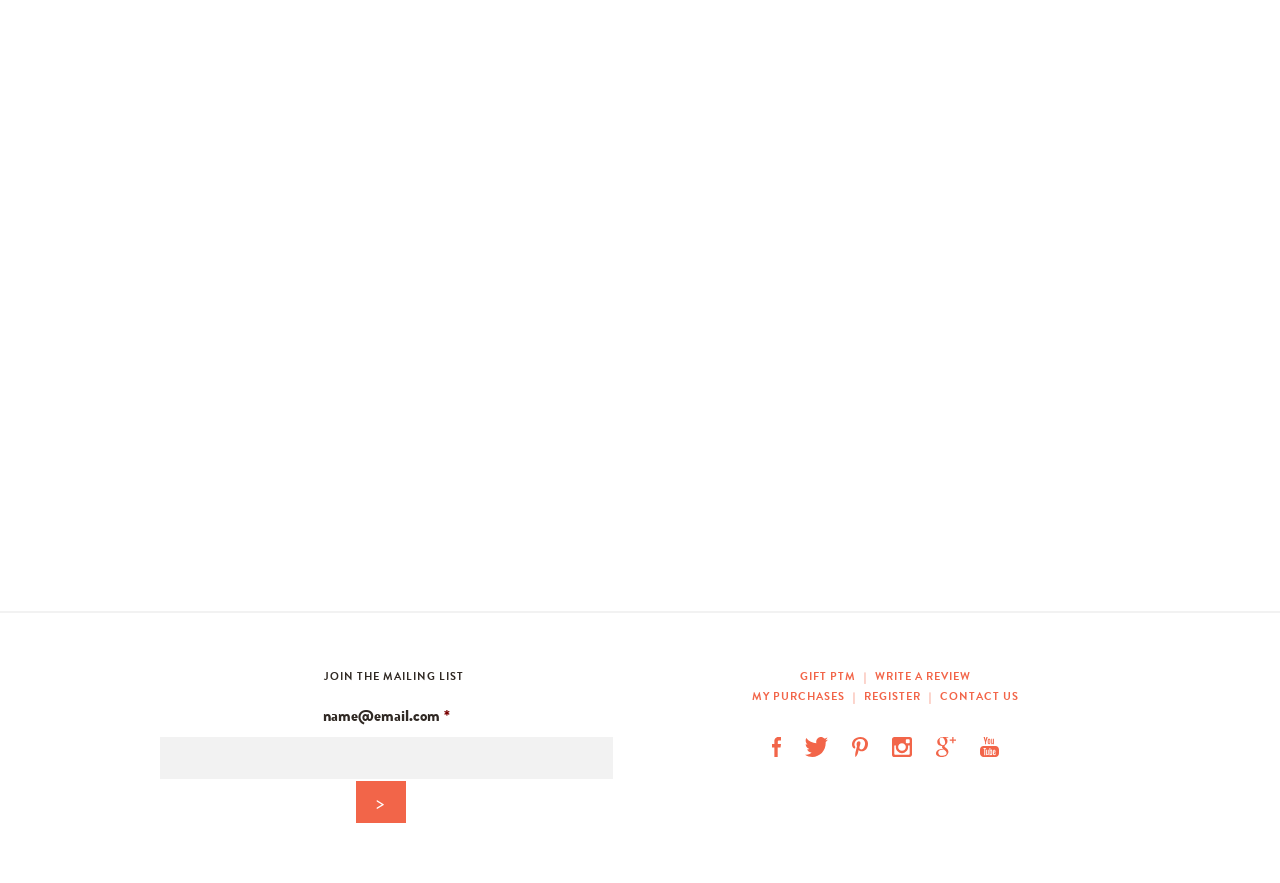What social media platforms are linked on the webpage?
Analyze the screenshot and provide a detailed answer to the question.

The webpage contains links to various social media platforms, including Facebook, Twitter, Pinterest, Google Plus, and YouTube, which are represented by their respective icons.